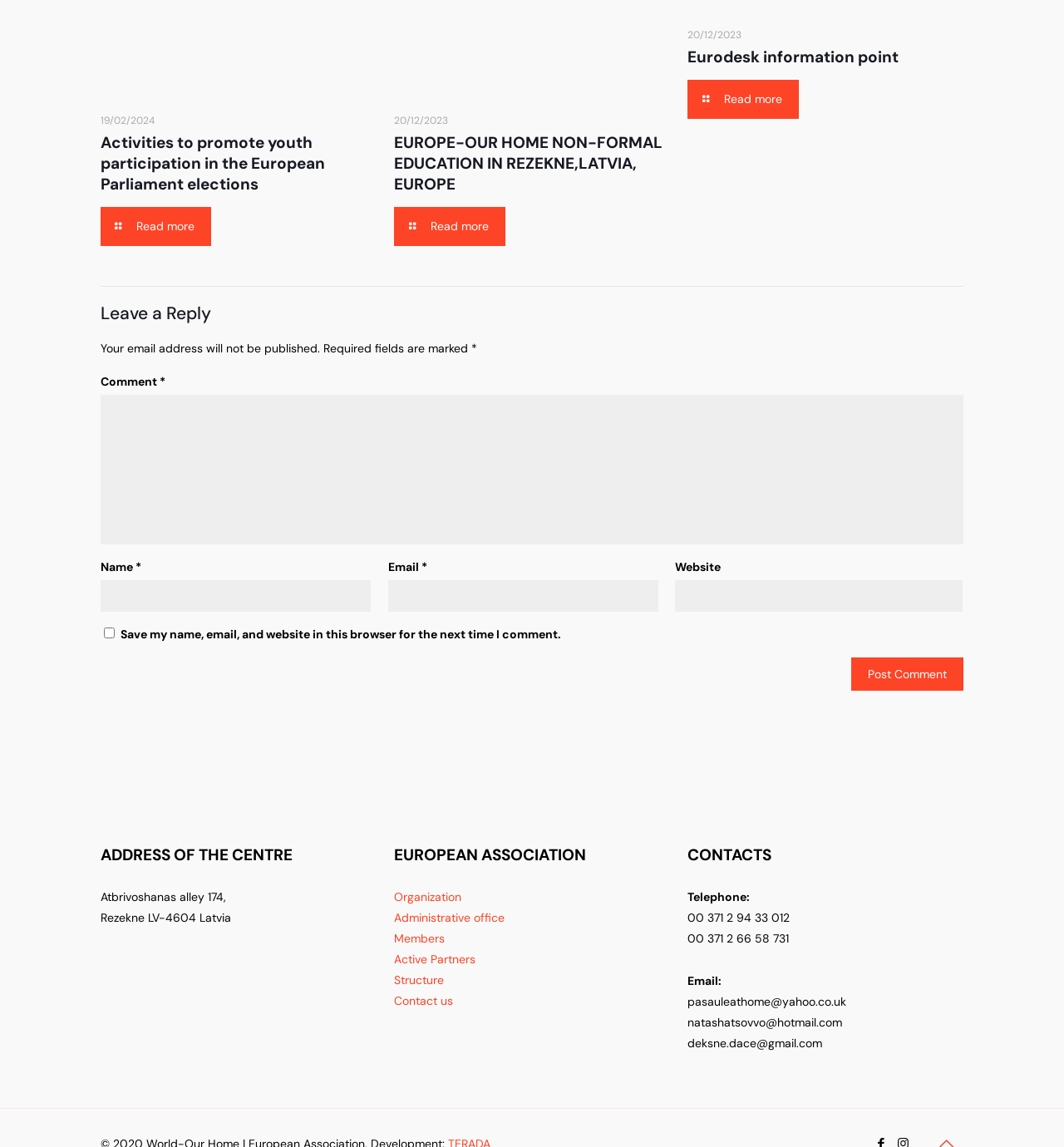Locate the bounding box coordinates of the clickable element to fulfill the following instruction: "View the address of the centre". Provide the coordinates as four float numbers between 0 and 1 in the format [left, top, right, bottom].

[0.094, 0.736, 0.354, 0.754]